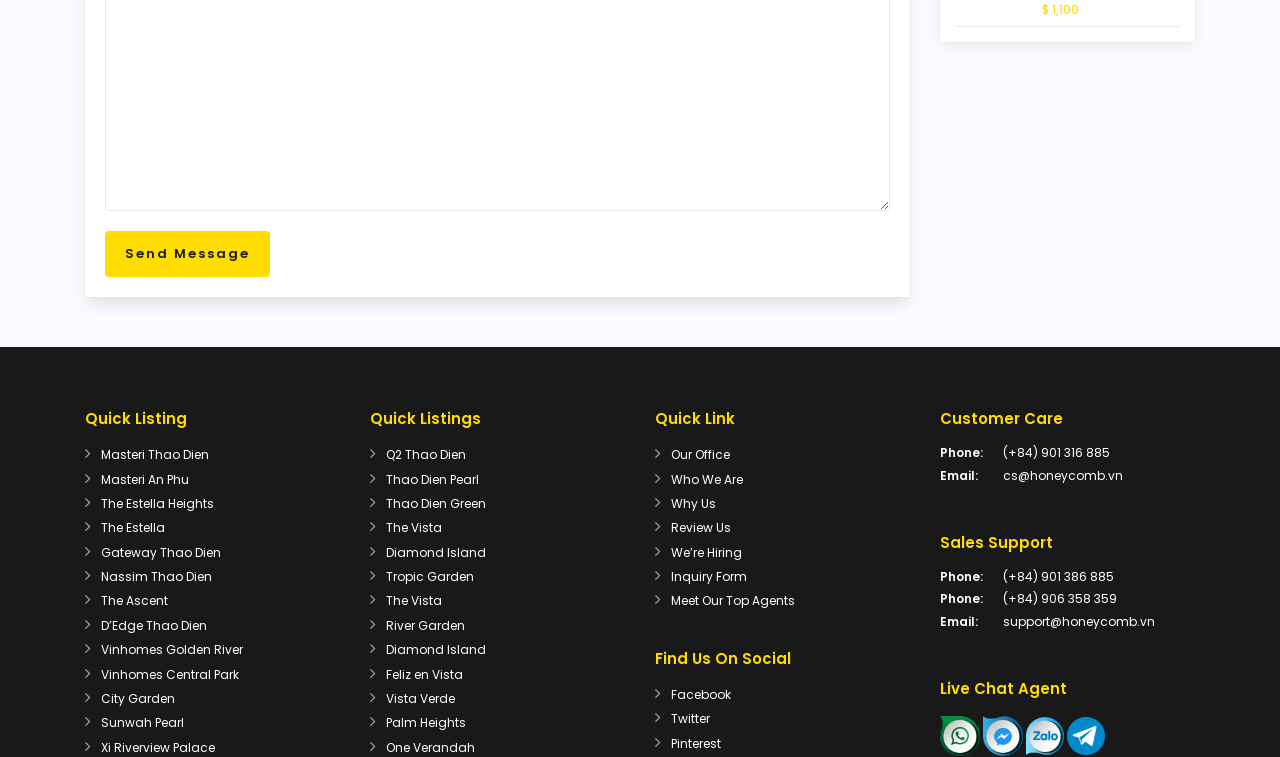For the given element description Masteri An Phu, determine the bounding box coordinates of the UI element. The coordinates should follow the format (top-left x, top-left y, bottom-right x, bottom-right y) and be within the range of 0 to 1.

[0.079, 0.622, 0.148, 0.644]